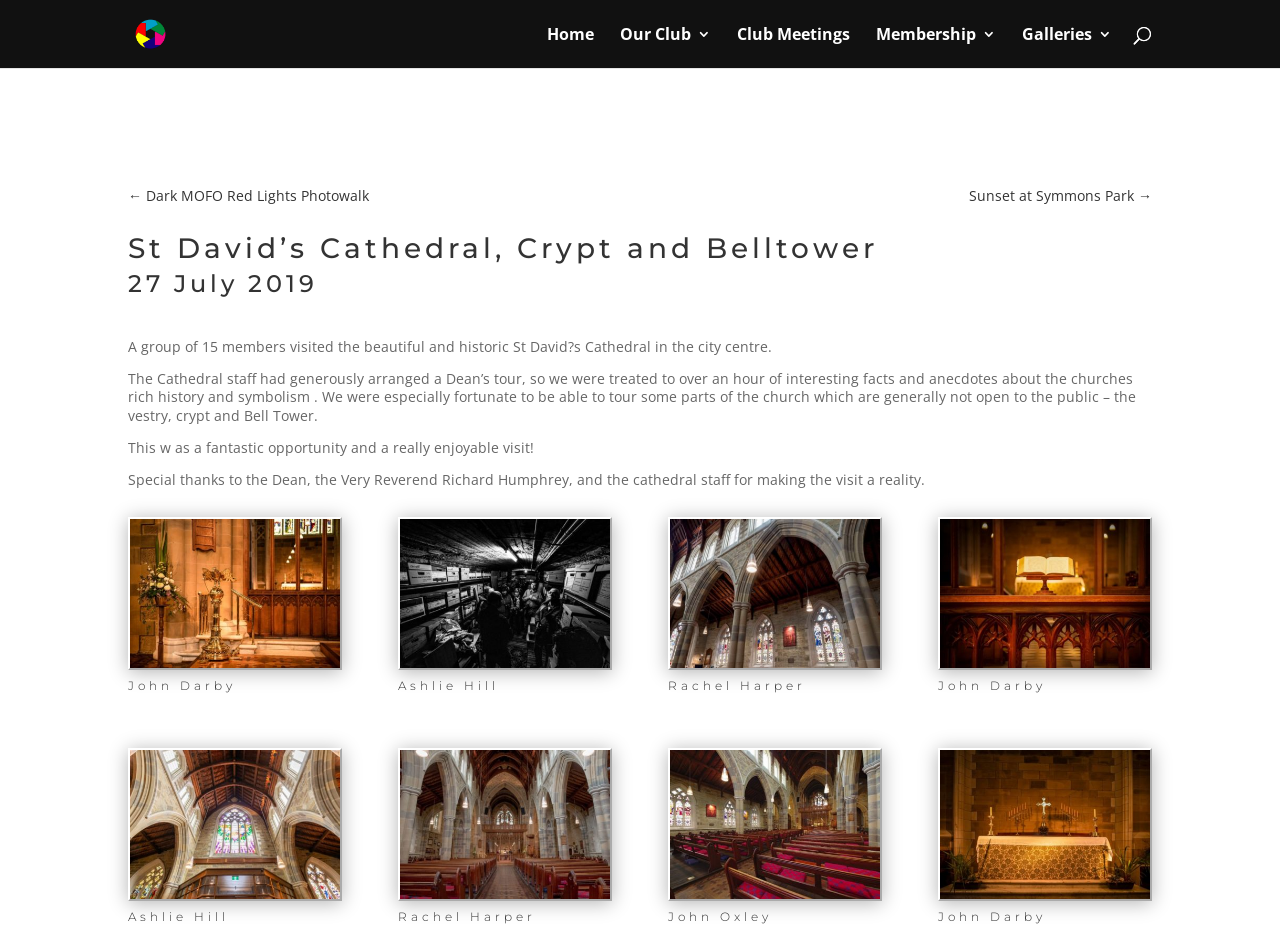How many links are there in the navigation menu?
Answer briefly with a single word or phrase based on the image.

5